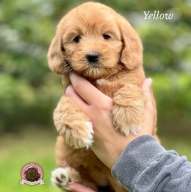What is on the puppy's paws?
Using the image provided, answer with just one word or phrase.

White markings